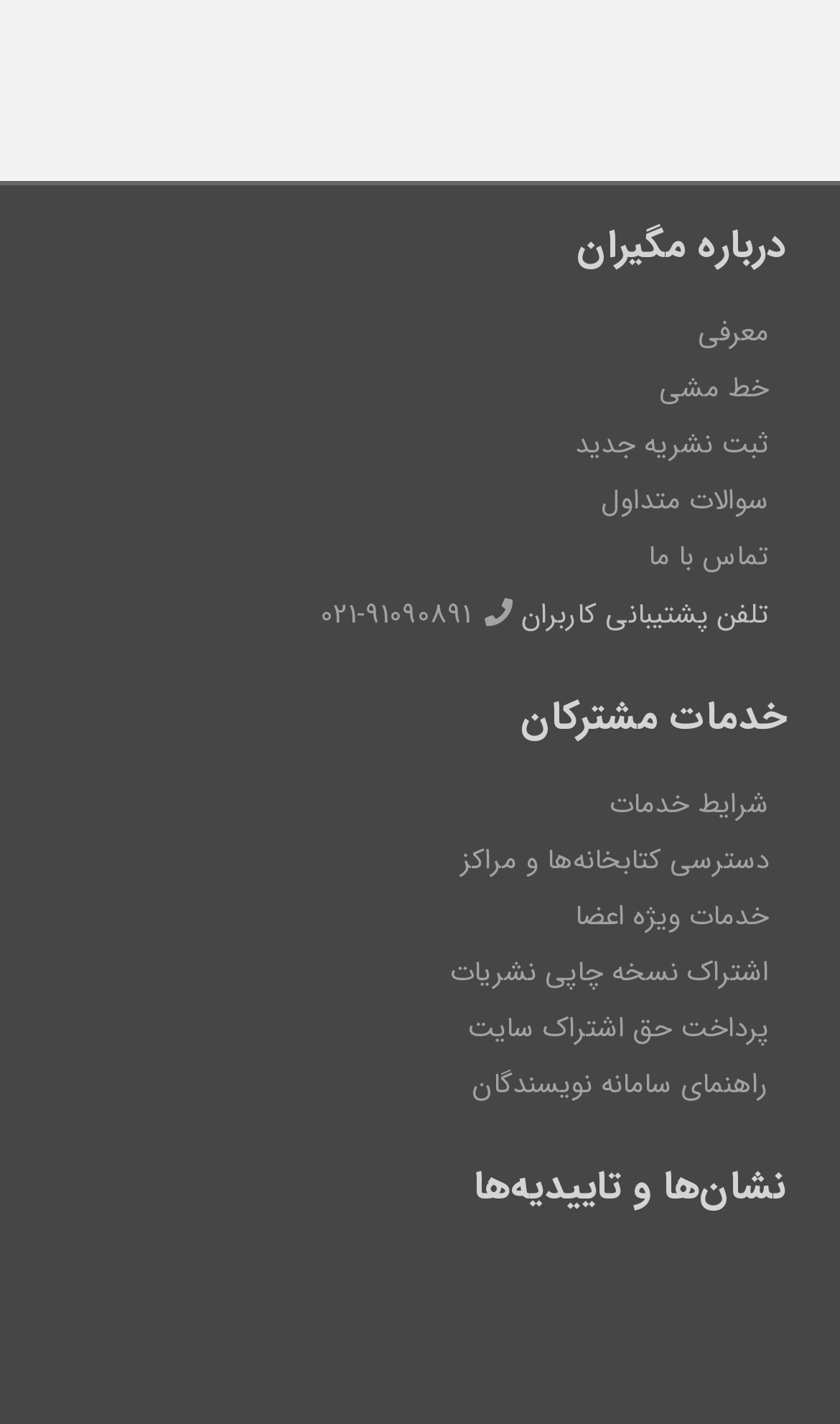Please identify the bounding box coordinates of the element that needs to be clicked to perform the following instruction: "Visit ثبت نشریه جدید".

[0.685, 0.296, 0.915, 0.328]